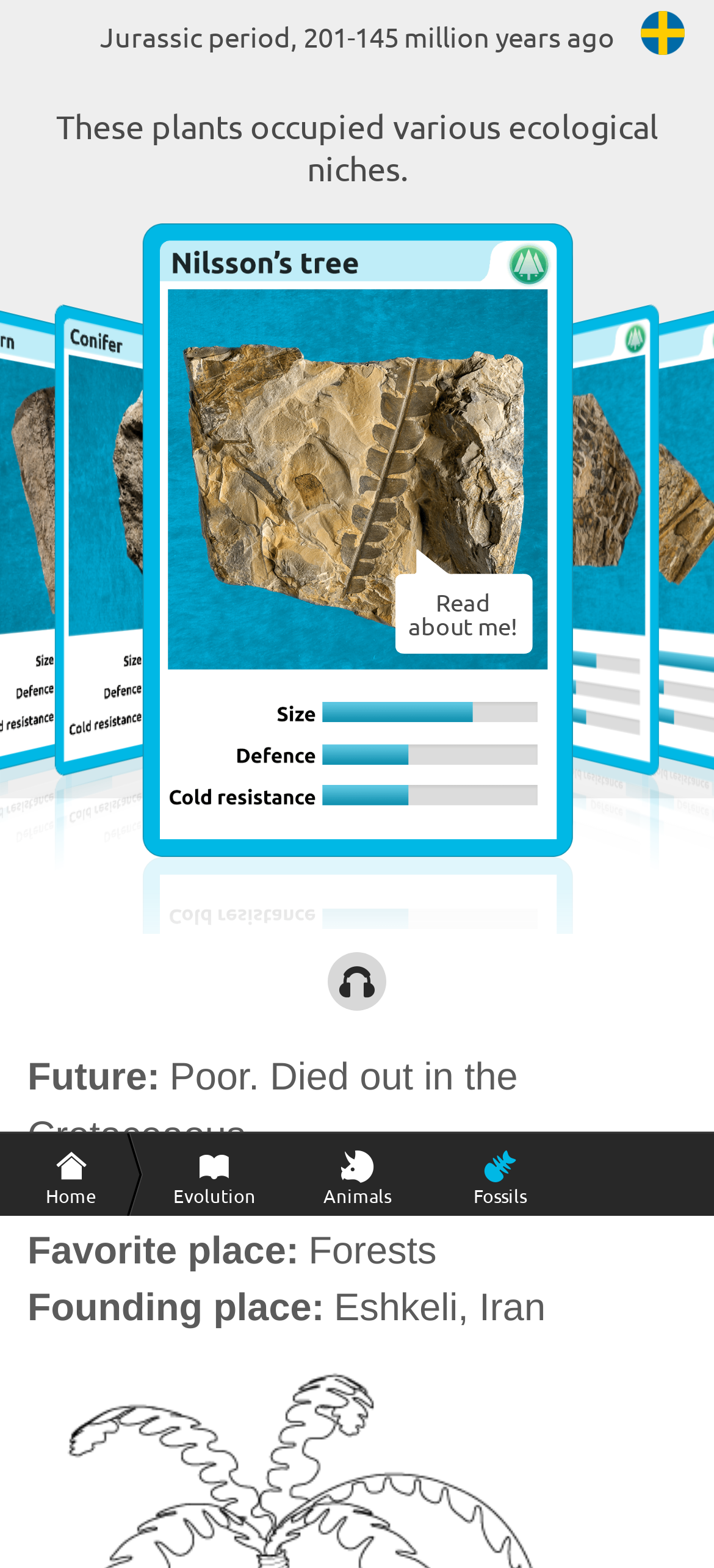Can you find the bounding box coordinates for the element that needs to be clicked to execute this instruction: "Listen to the audio"? The coordinates should be given as four float numbers between 0 and 1, i.e., [left, top, right, bottom].

[0.459, 0.608, 0.541, 0.645]